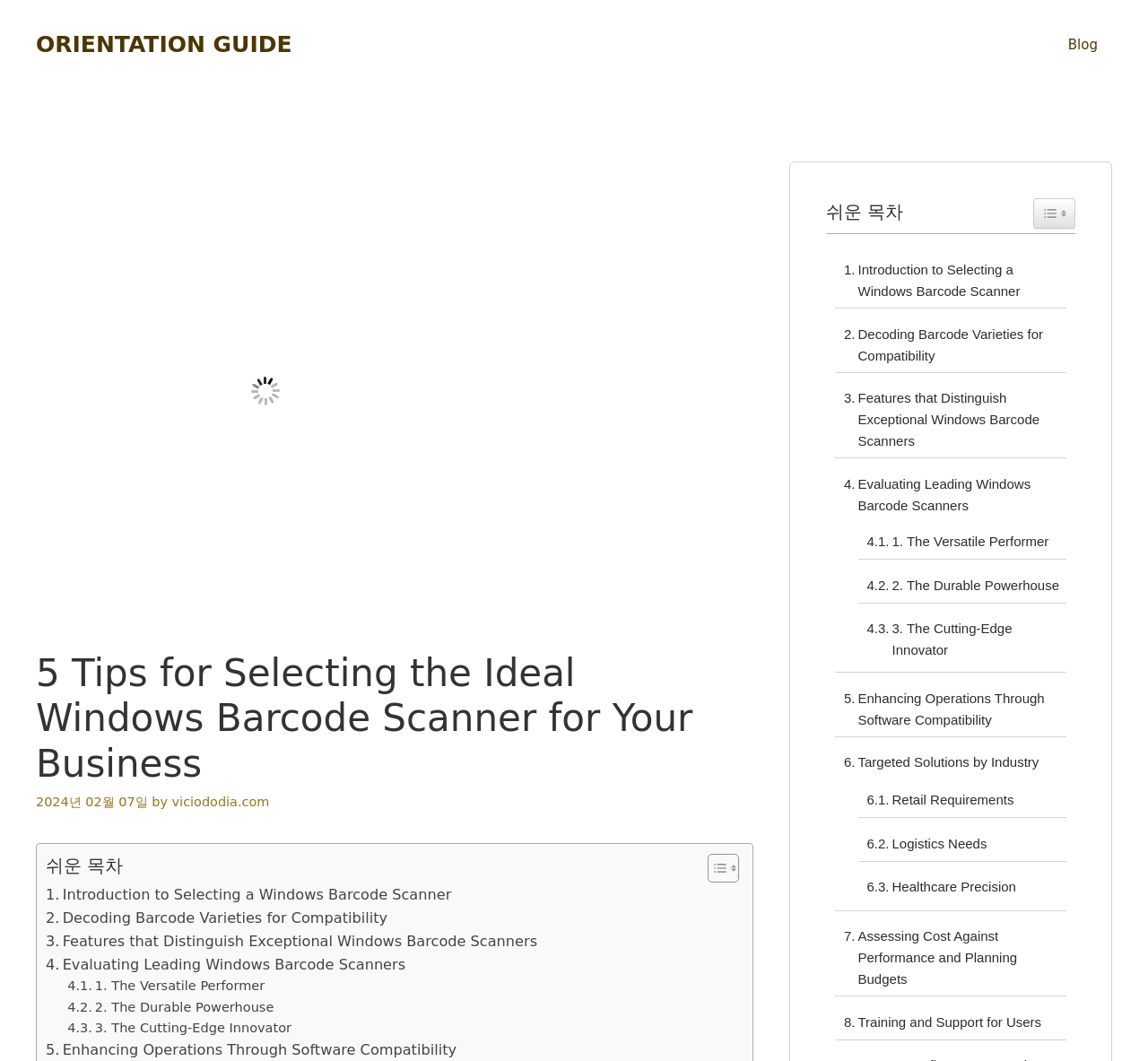What is the date of the article?
Please provide a full and detailed response to the question.

I looked for the date of the article and found it below the heading '5 Tips for Selecting the Ideal Windows Barcode Scanner for Your Business', which is '2024년 02월 07일'.